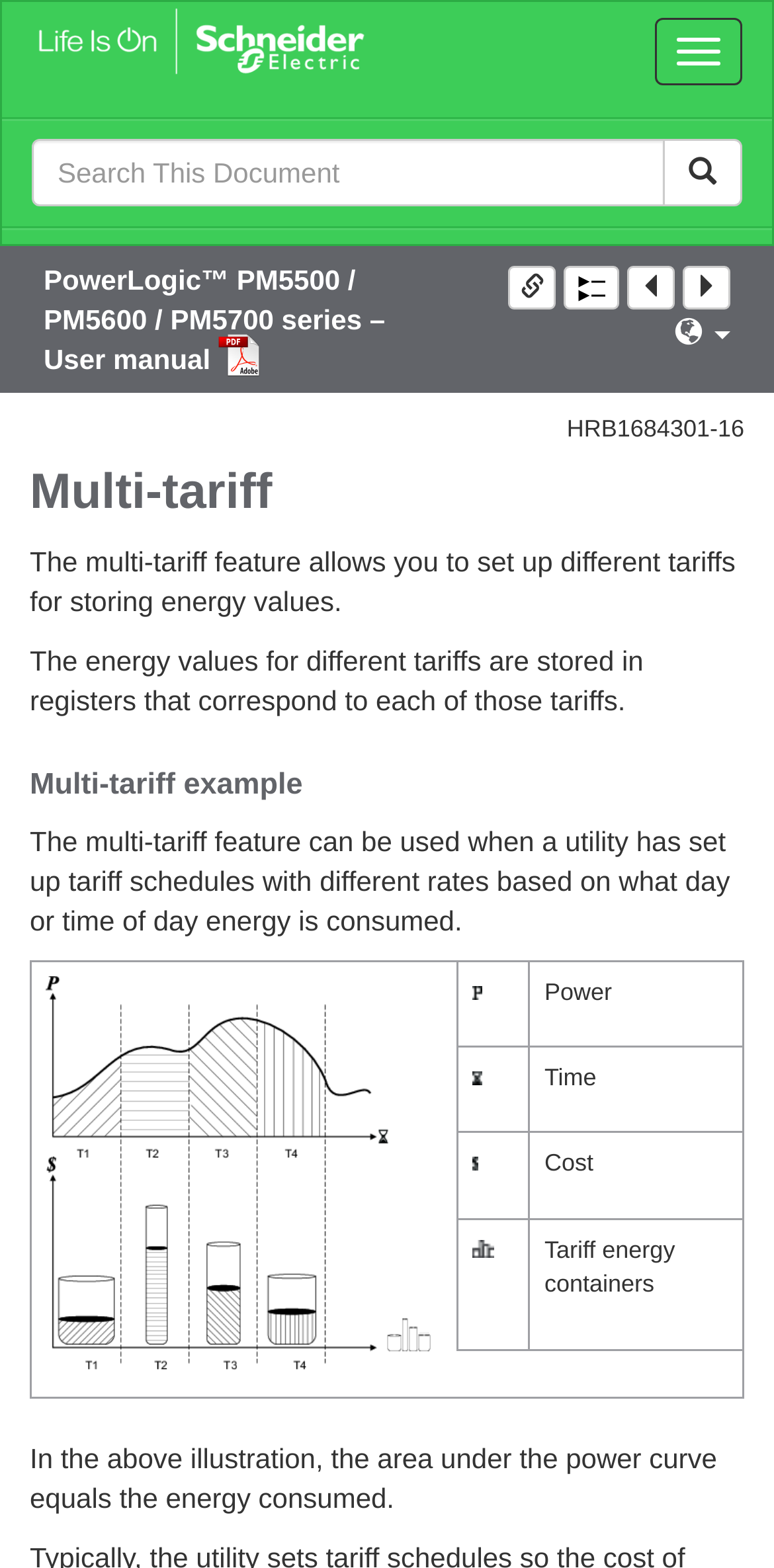Determine the bounding box coordinates of the target area to click to execute the following instruction: "Enter search term."

[0.041, 0.089, 0.859, 0.132]